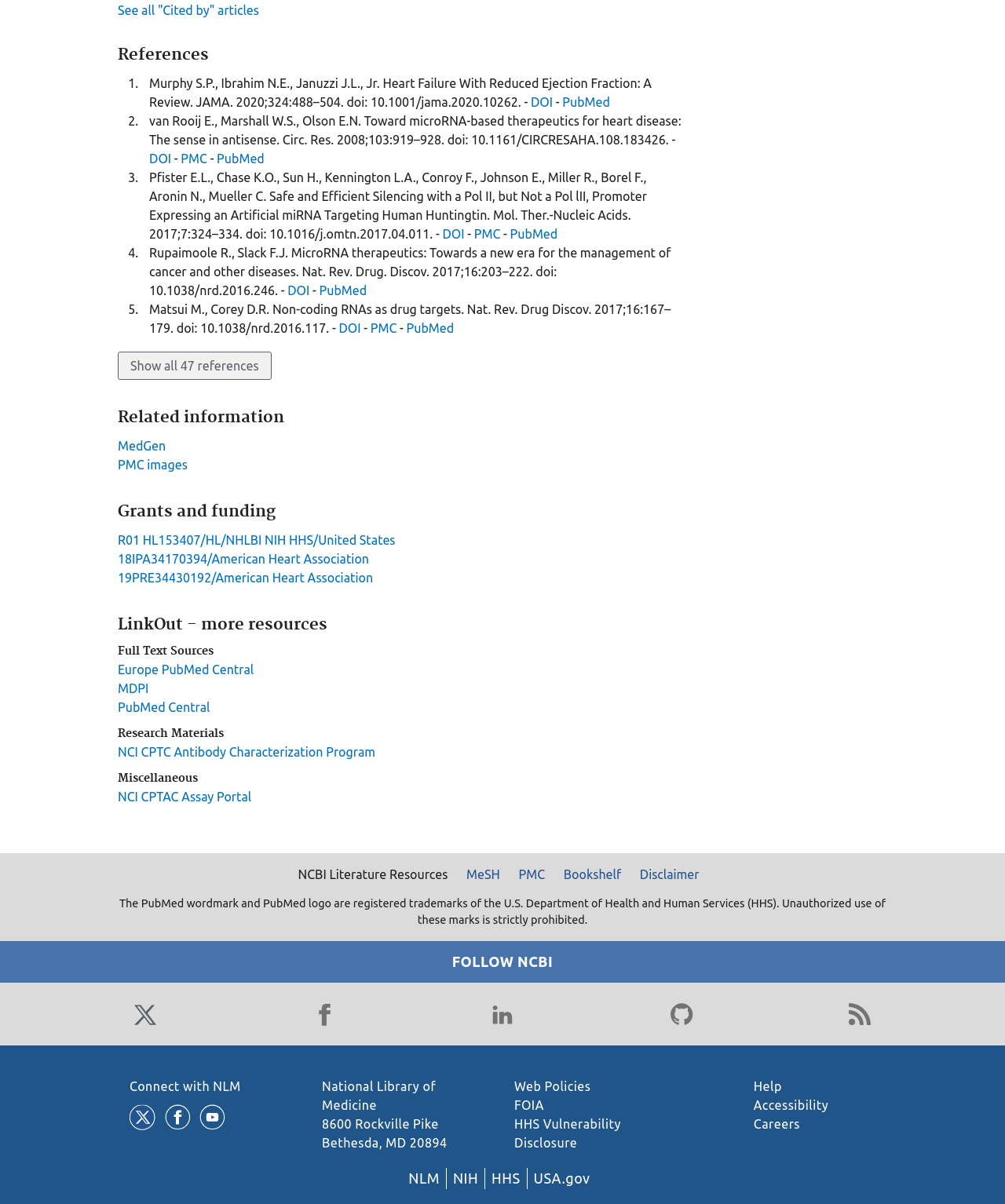Can you show the bounding box coordinates of the region to click on to complete the task described in the instruction: "Show all 47 references"?

[0.117, 0.292, 0.27, 0.316]